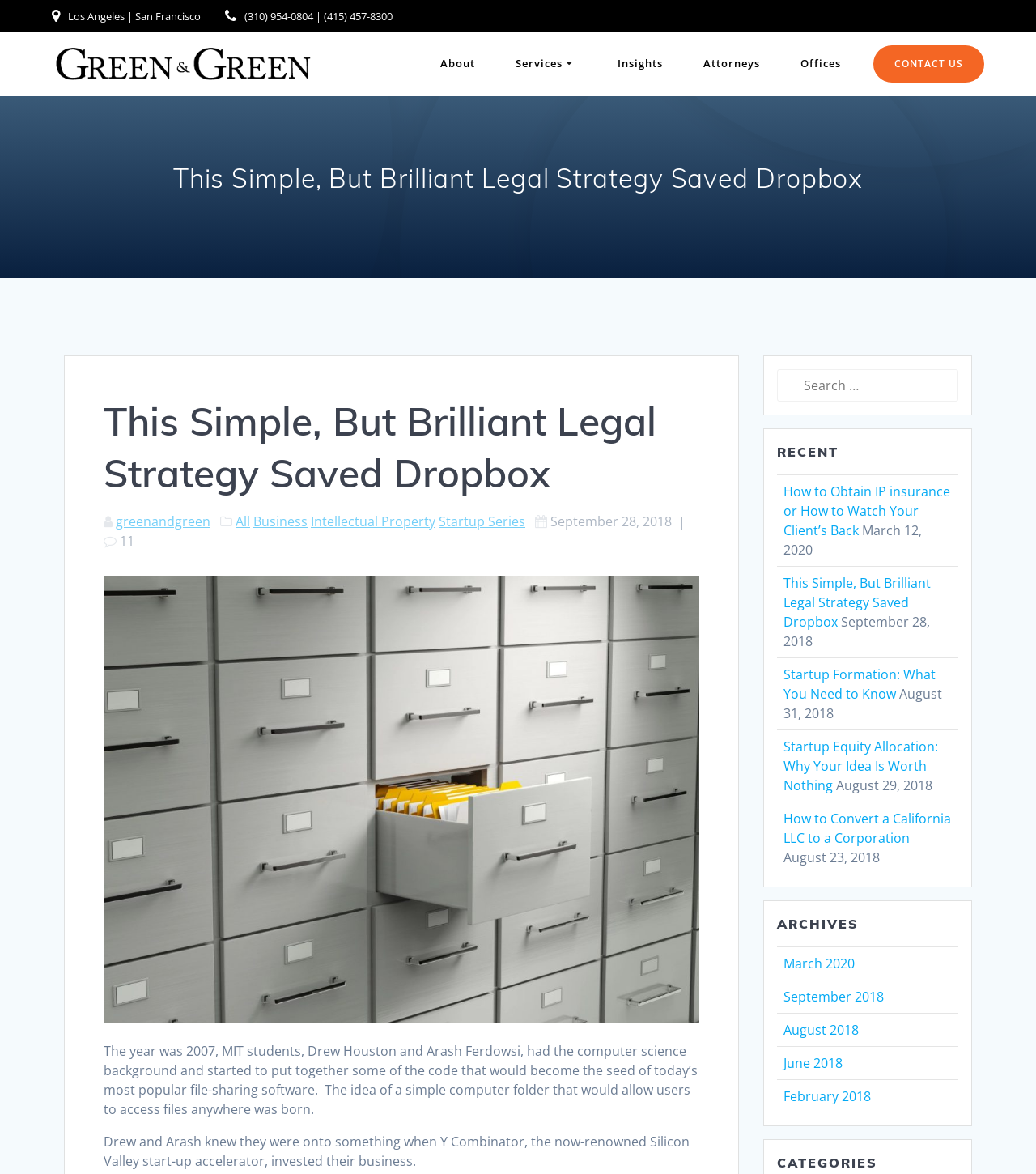Explain the webpage in detail, including its primary components.

This webpage appears to be a law firm's website, specifically Green & Green. At the top, there is a header section with the firm's name, "Los Angeles | San Francisco" and two phone numbers. Below this, there is a navigation menu with links to "About", "Services", "Insights", "Attorneys", "Offices", and "CONTACT US".

The main content of the page is an article titled "This Simple, But Brilliant Legal Strategy Saved Dropbox". The article is divided into several paragraphs, with the first paragraph describing the story of Dropbox's founders, Drew Houston and Arash Ferdowsi. The article continues to discuss the early days of Dropbox and its growth.

To the right of the article, there is a sidebar with several sections. The first section is a search bar with a label "Search for:". Below this, there is a "RECENT" section with links to several articles, including "How to Obtain IP insurance or How to Watch Your Client’s Back", "This Simple, But Brilliant Legal Strategy Saved Dropbox", and several others. Each article is accompanied by a date.

Below the "RECENT" section, there is an "ARCHIVES" section with links to months, including "March 2020", "September 2018", "August 2018", and others. Finally, there is a "CATEGORIES" section with no links.

At the top of the page, there is also a link to "Virtual General Counsel™ (VGC)" and several other services, including "Business", "Real Estate", and "Entertainment & Media".